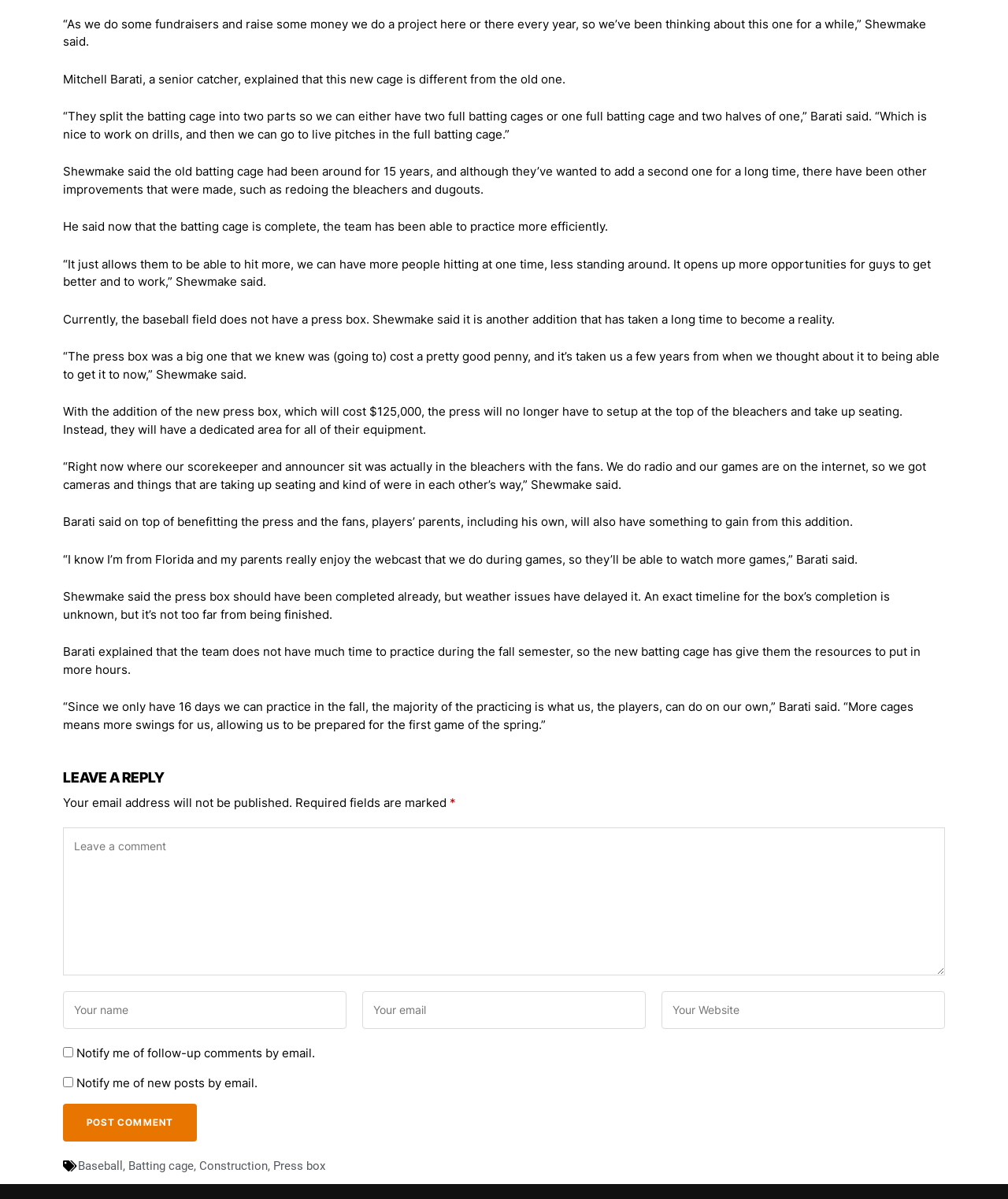What is the new addition to the baseball field?
Answer with a single word or short phrase according to what you see in the image.

Batting cage